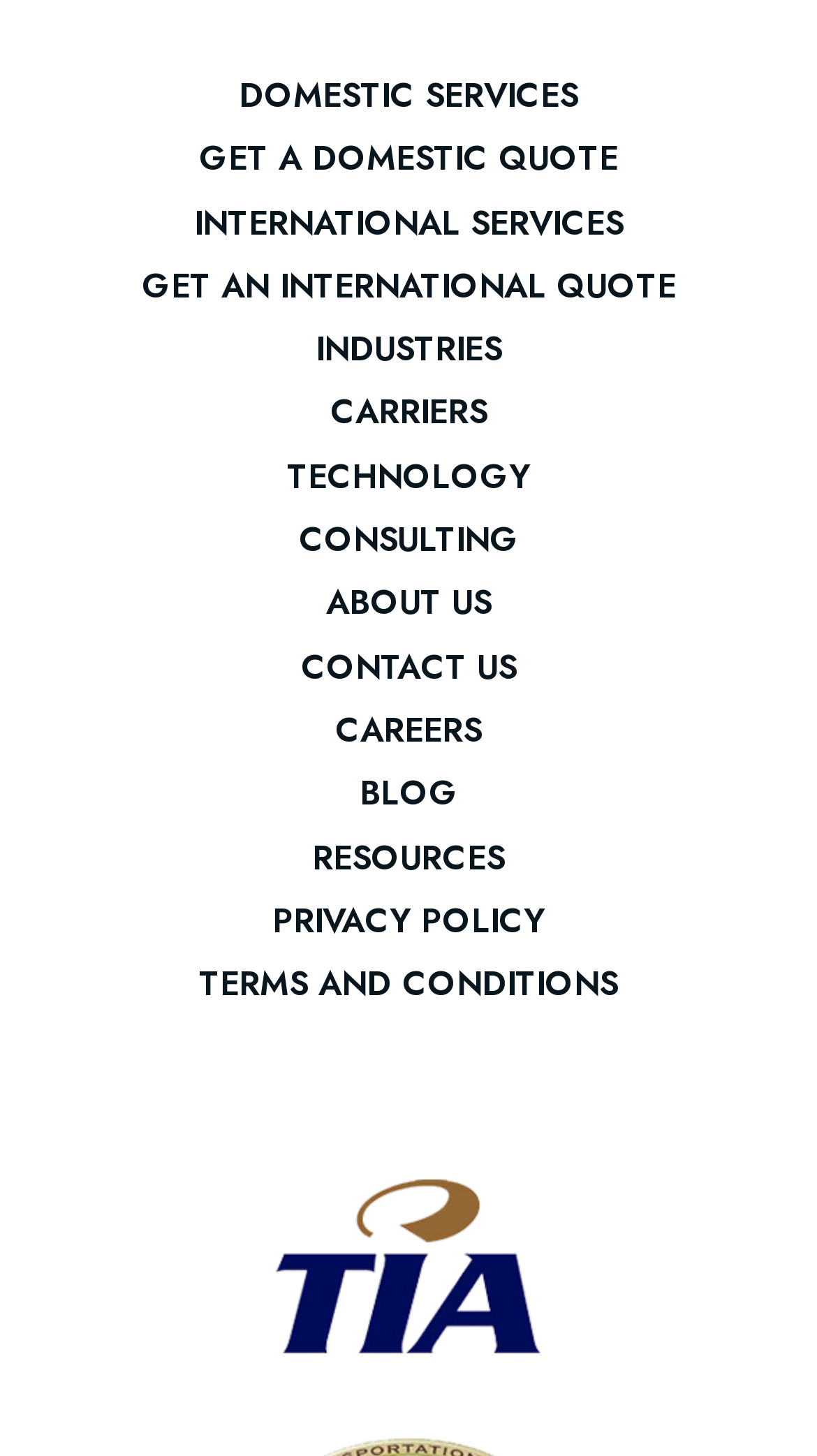Look at the image and give a detailed response to the following question: How many links are there in the footer section?

I counted the number of links in the footer section, excluding the main navigation links. There are 7 links: 'ABOUT US', 'CONTACT US', 'CAREERS', 'BLOG', 'RESOURCES', 'PRIVACY POLICY', and 'TERMS AND CONDITIONS'.